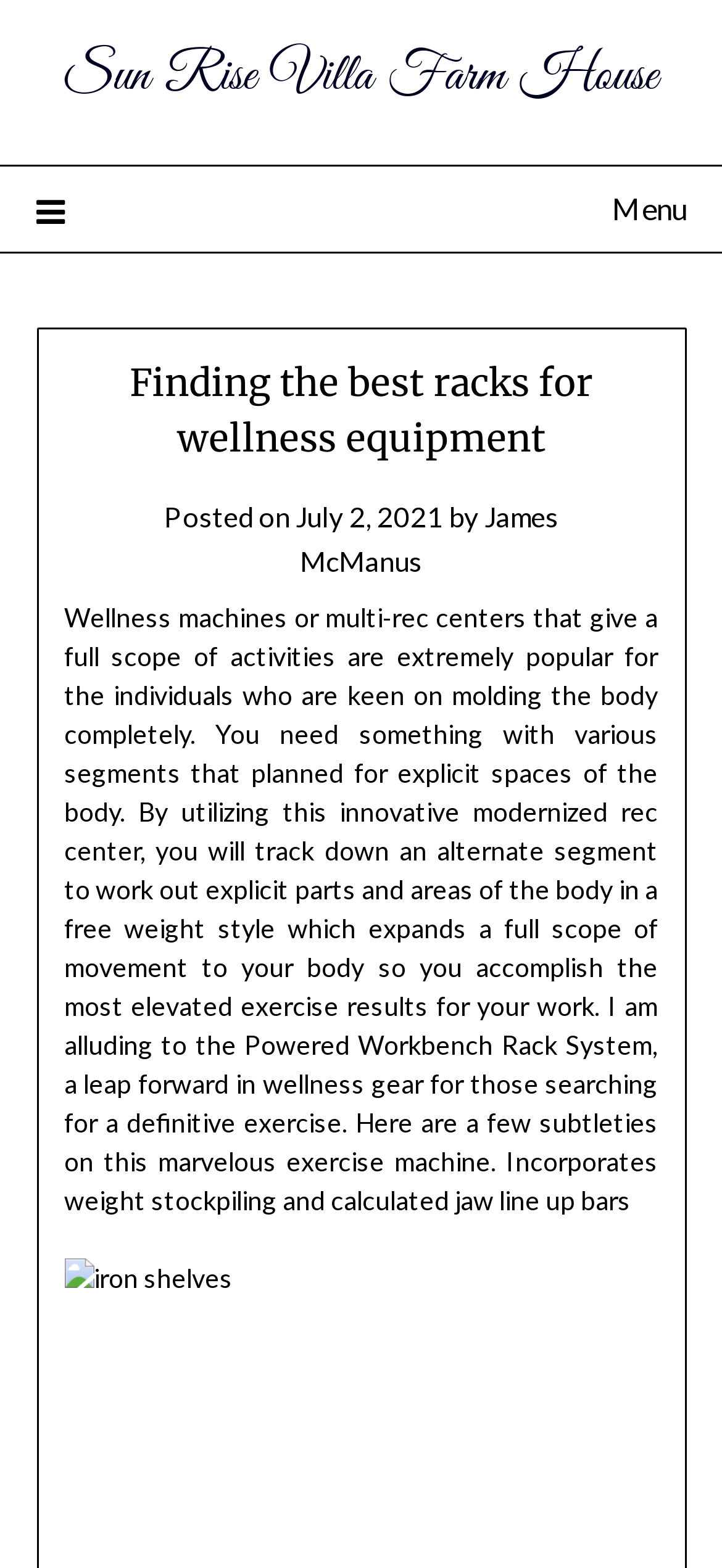Generate an in-depth caption that captures all aspects of the webpage.

The webpage is about finding the best racks for wellness equipment, specifically the Powered Workbench Rack System. At the top-left corner, there is a link to "Sun Rise Villa Farm House". Next to it, on the top-right corner, is a menu link with an icon, which is currently not expanded. 

Below the menu link, there is a header section that spans almost the entire width of the page. Within this section, there is a heading that reads "Finding the best racks for wellness equipment". Below the heading, there is a line of text that indicates the post date, "July 2, 2021", and the author, "James McManus". 

The main content of the page is a long paragraph that discusses the benefits of using a multi-functional workout machine, specifically the Powered Workbench Rack System. The text explains how this machine can help individuals work out different parts of their body in a free weight style, achieving a full range of motion and optimal exercise results.